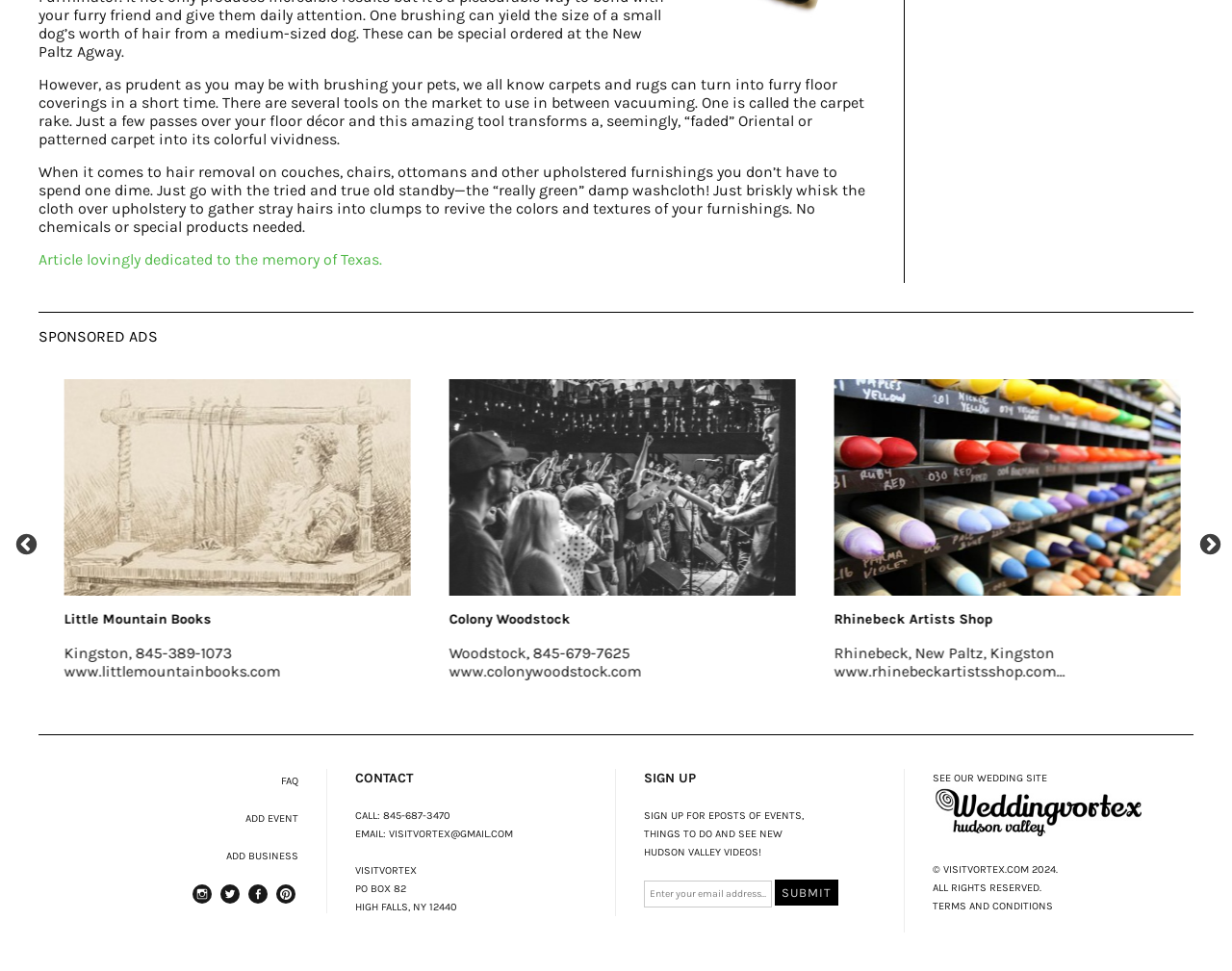Look at the image and write a detailed answer to the question: 
What is the copyright year of the website?

The copyright year of the website is 2024, as stated in the text at the bottom of the page, which reads '© VISITVORTEX.COM 2024. ALL RIGHTS RESERVED.'